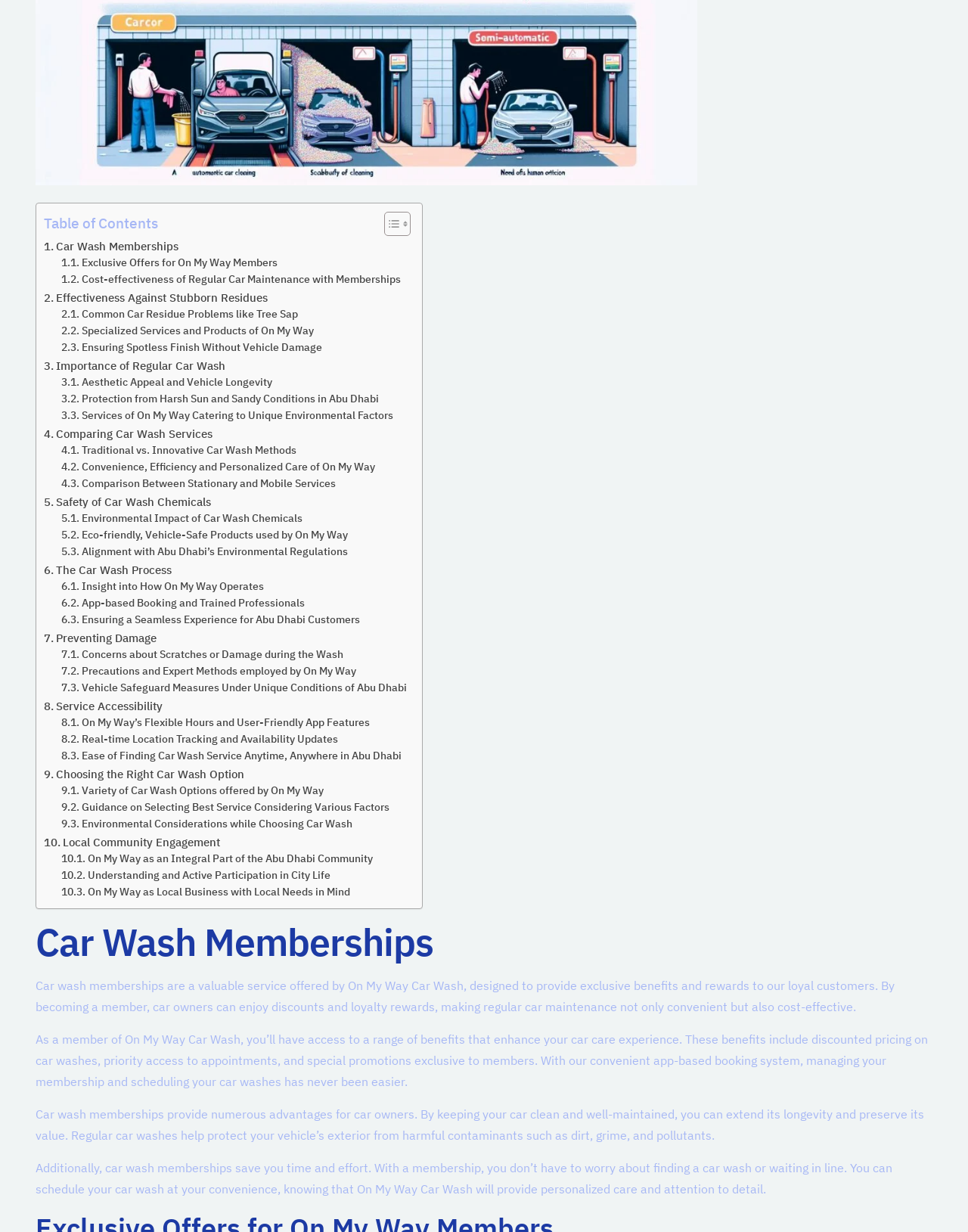Extract the bounding box coordinates of the UI element described by: "Toggle". The coordinates should include four float numbers ranging from 0 to 1, e.g., [left, top, right, bottom].

[0.385, 0.171, 0.42, 0.192]